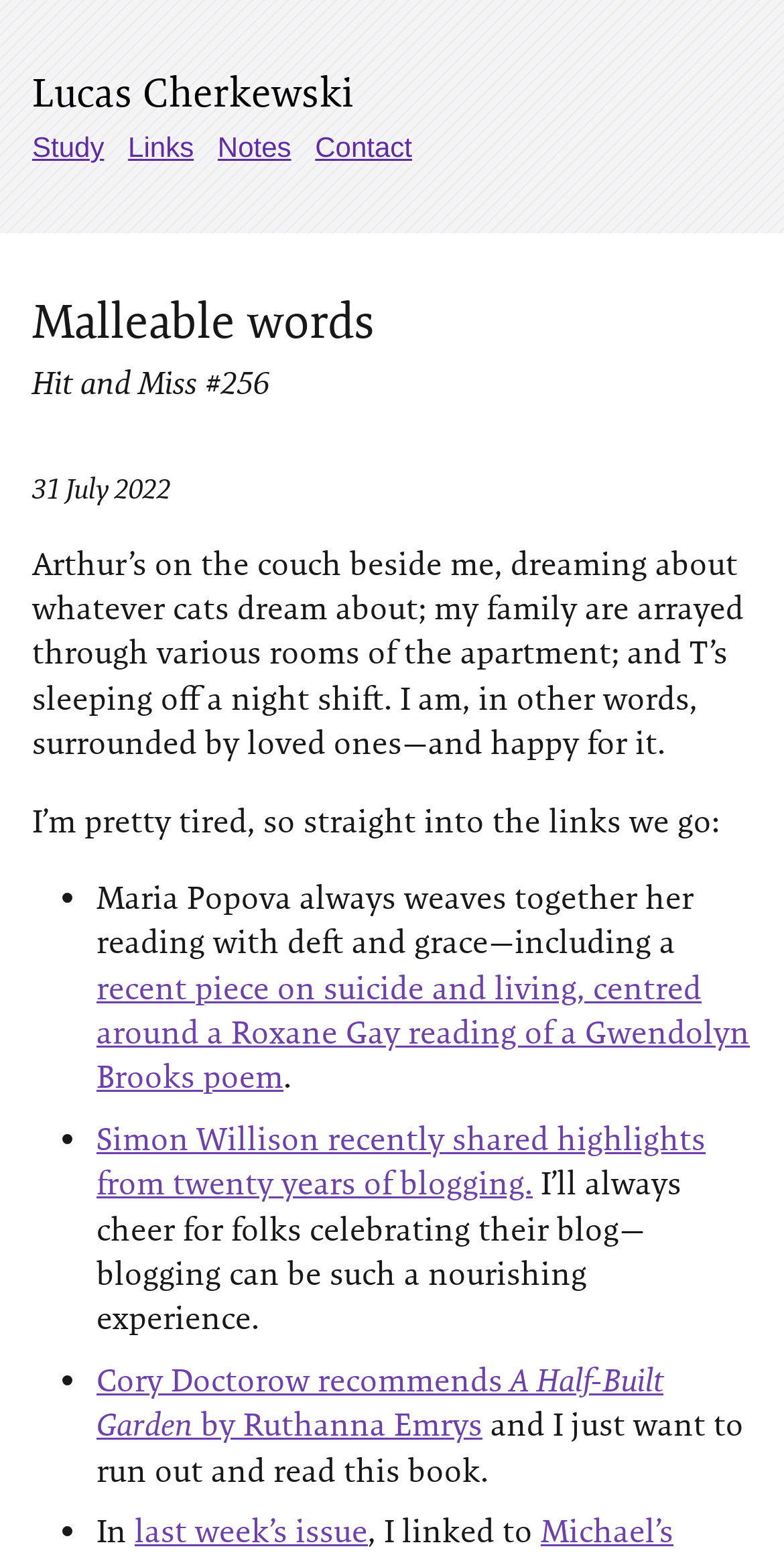Locate the bounding box coordinates of the element that needs to be clicked to carry out the instruction: "check Links page". The coordinates should be given as four float numbers ranging from 0 to 1, i.e., [left, top, right, bottom].

[0.163, 0.084, 0.247, 0.104]